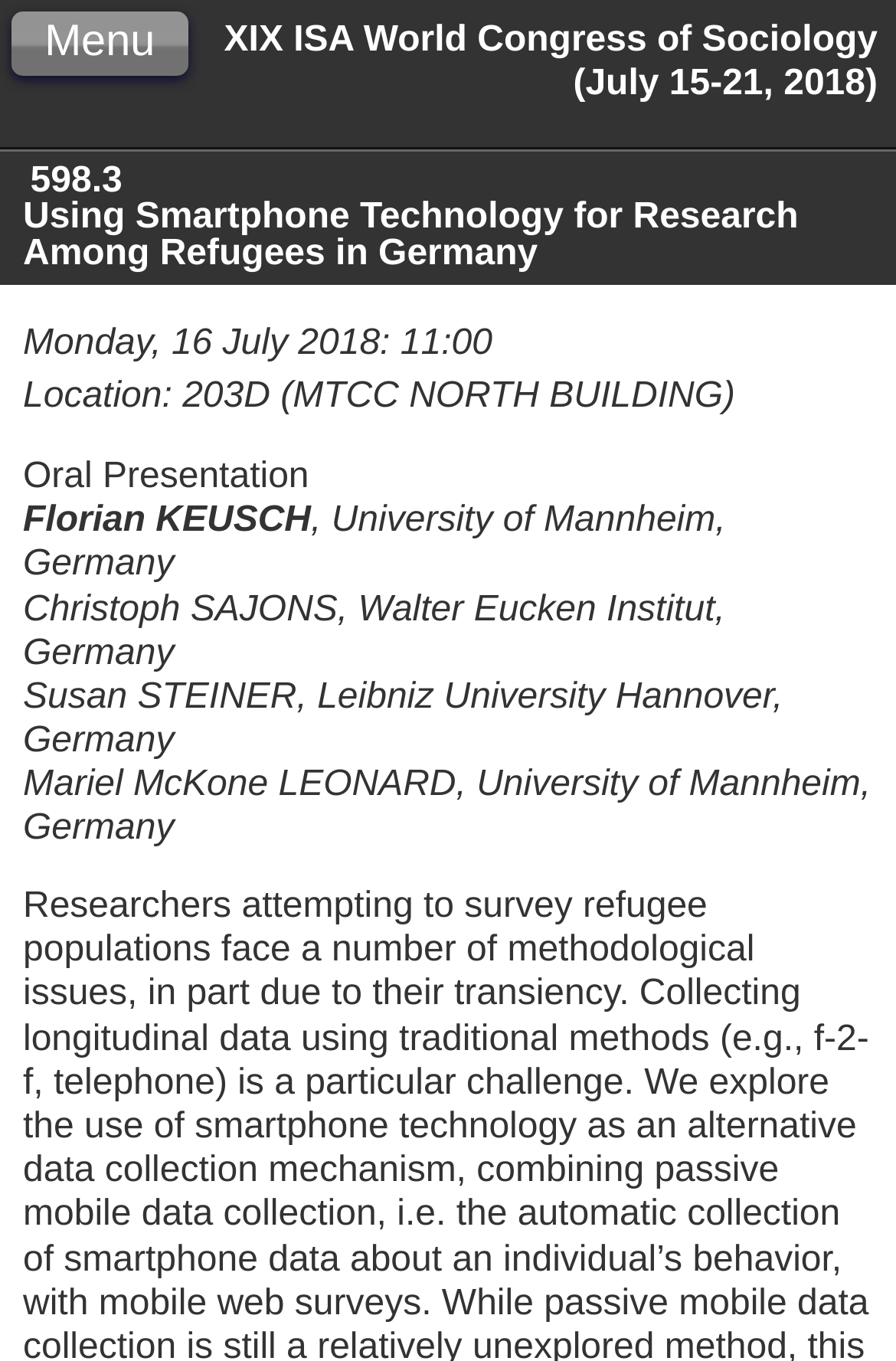Where is the event located? Refer to the image and provide a one-word or short phrase answer.

203D (MTCC NORTH BUILDING)